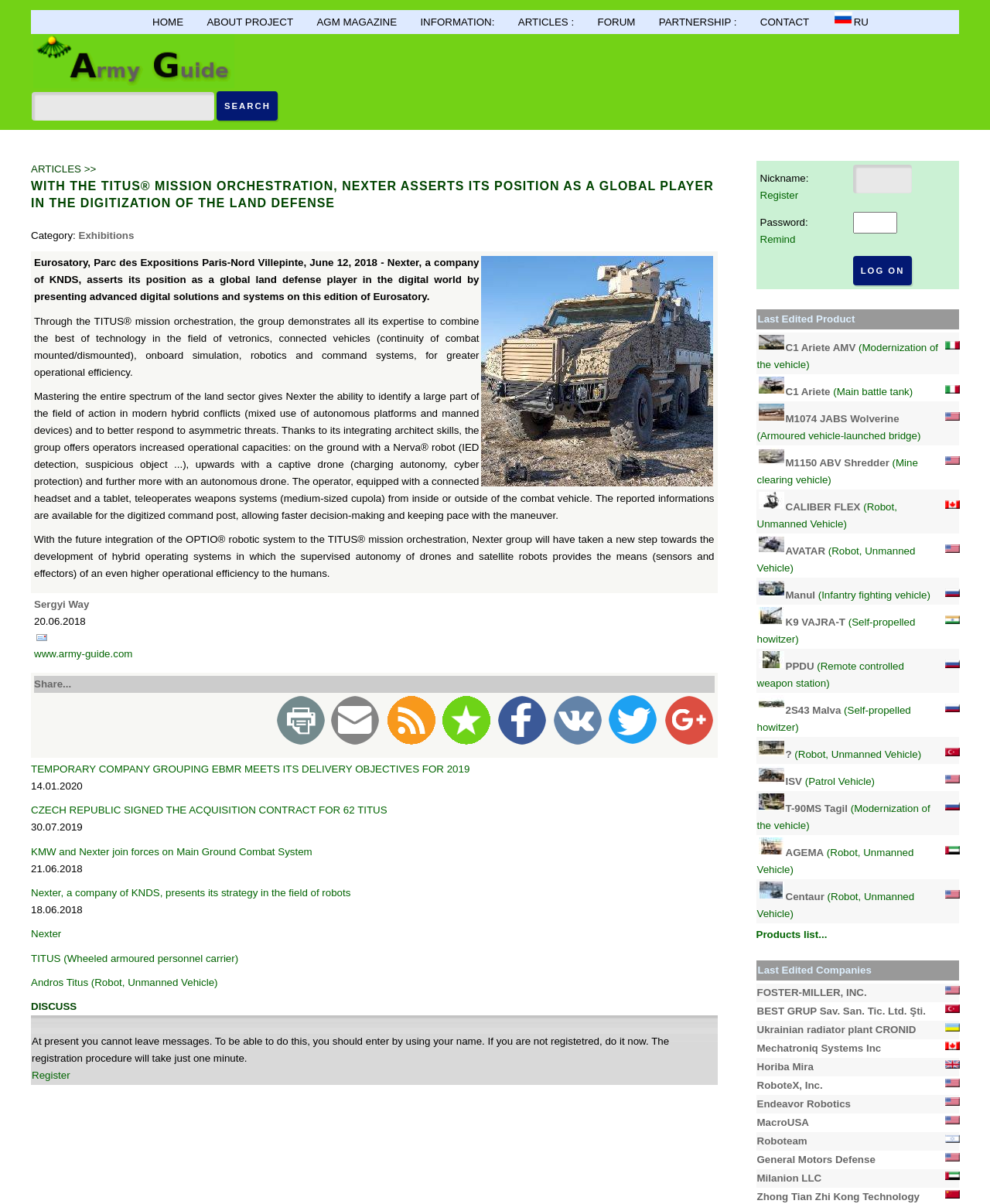What is the name of the exhibition mentioned in the article?
Provide a detailed and extensive answer to the question.

The article mentions 'Eurosatory' as the exhibition where Nexter is presenting its advanced digital solutions and systems, including the TITUS mission orchestration system.